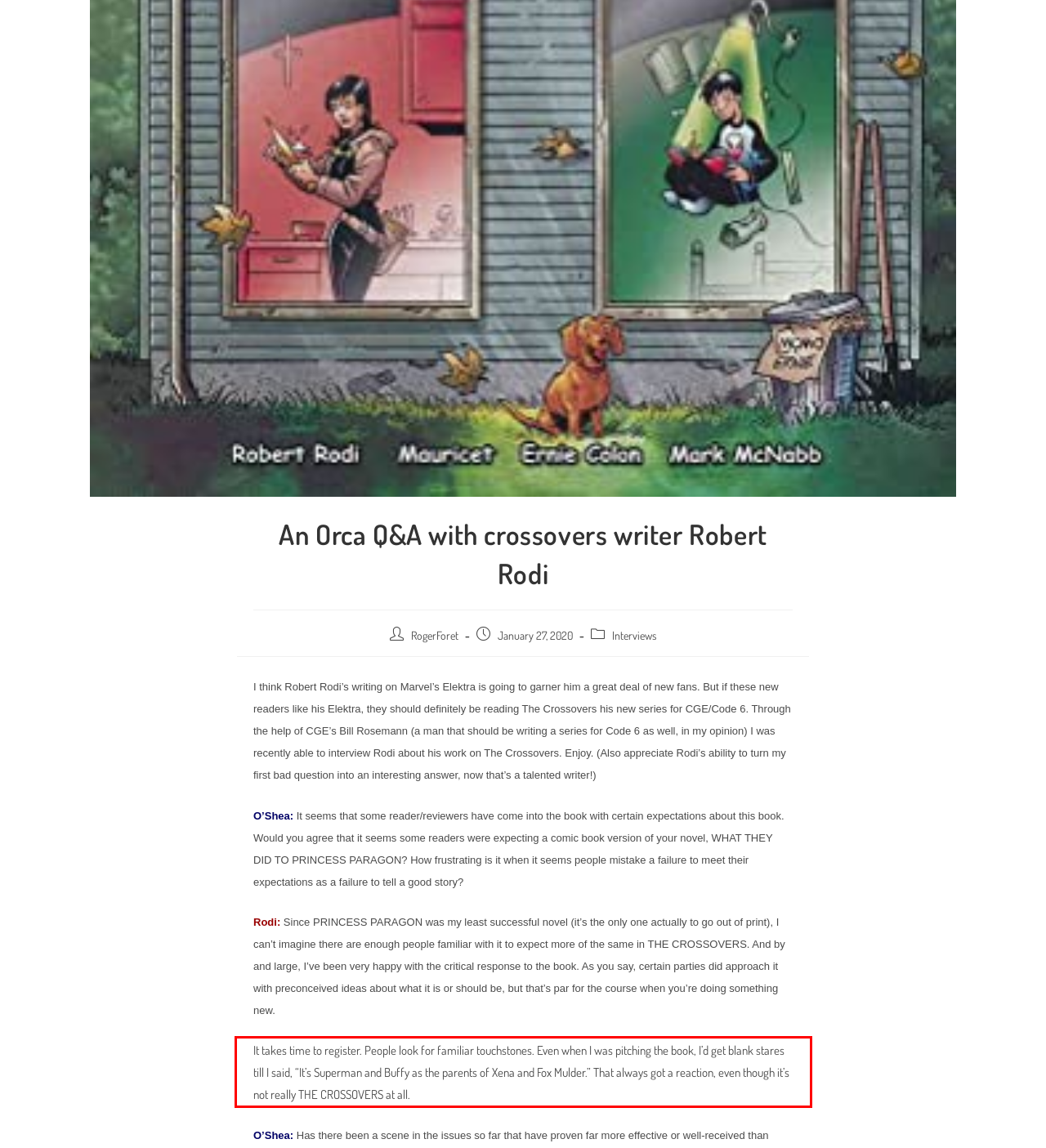You are presented with a screenshot containing a red rectangle. Extract the text found inside this red bounding box.

It takes time to register. People look for familiar touchstones. Even when I was pitching the book, I’d get blank stares till I said, “It’s Superman and Buffy as the parents of Xena and Fox Mulder.” That always got a reaction, even though it’s not really THE CROSSOVERS at all.